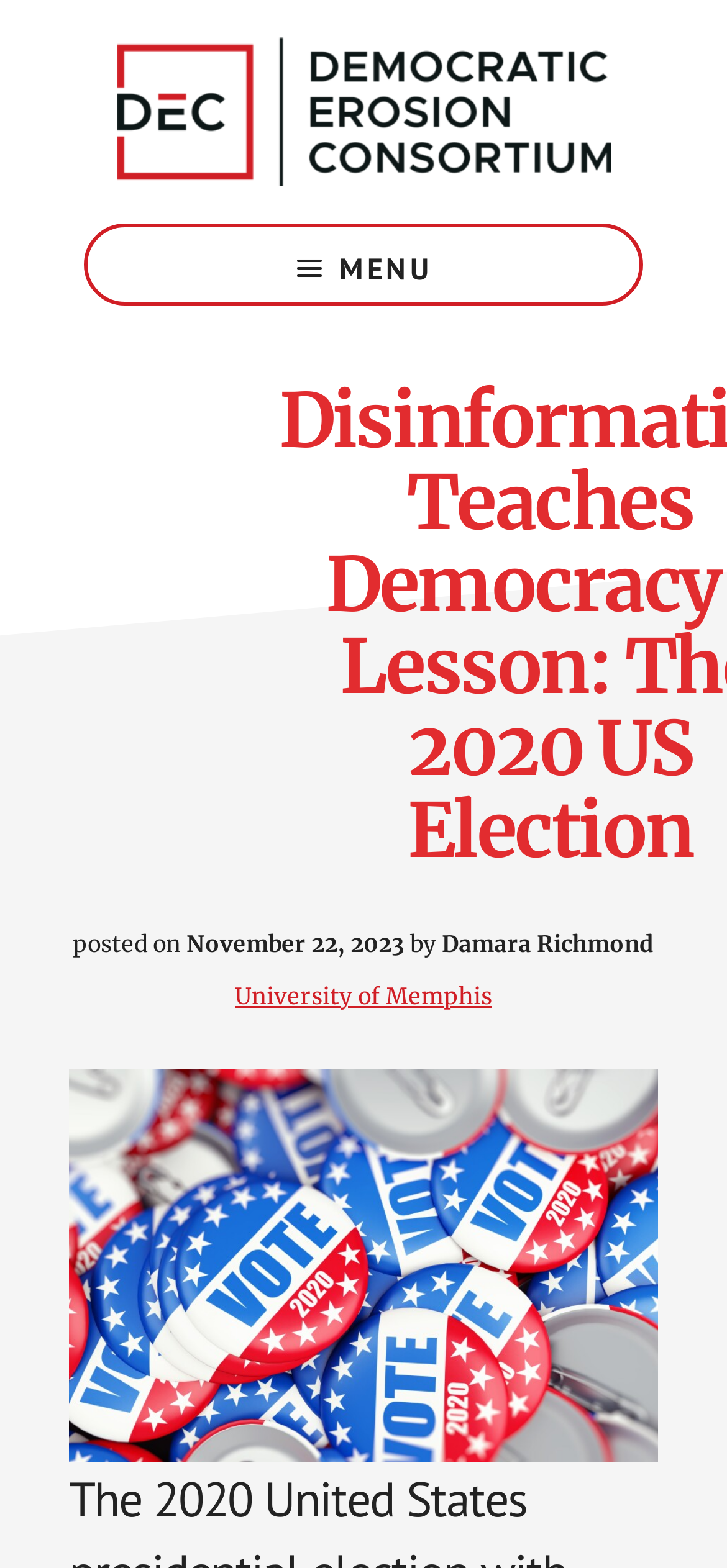Provide a brief response to the question using a single word or phrase: 
How many links are there in the top section of the webpage?

2